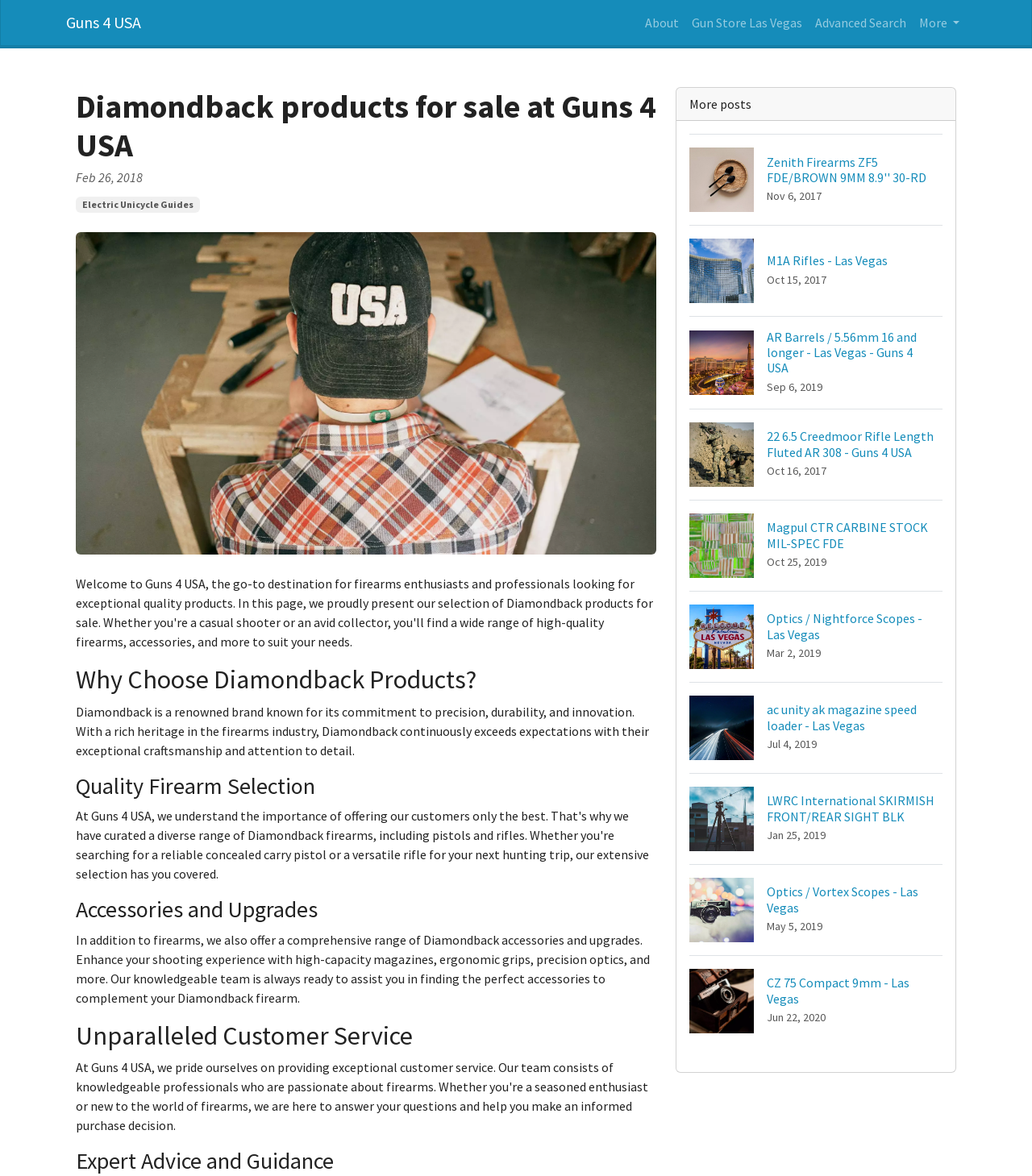Refer to the image and provide a thorough answer to this question:
How many product links are there on the webpage?

I counted the product links on the webpage, which are 'Zenith Firearms ZF5 FDE/BROWN 9MM 8.9'' 30-RD', 'M1A Rifles - Las Vegas', 'AR Barrels / 5.56mm 16 and longer - Las Vegas - Guns 4 USA', and so on. There are 12 product links in total.